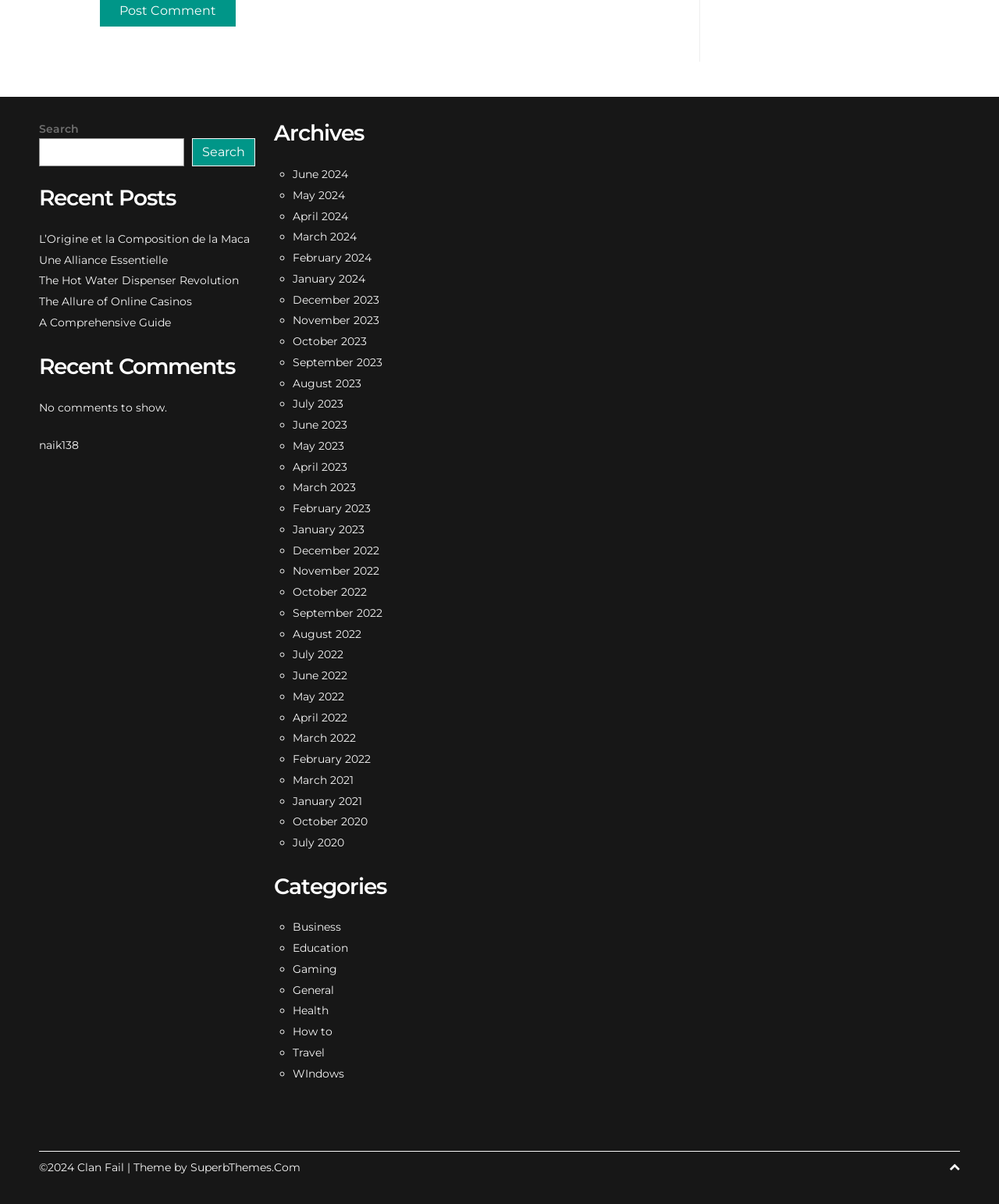Kindly determine the bounding box coordinates for the clickable area to achieve the given instruction: "View archives for January 2021".

[0.293, 0.659, 0.362, 0.671]